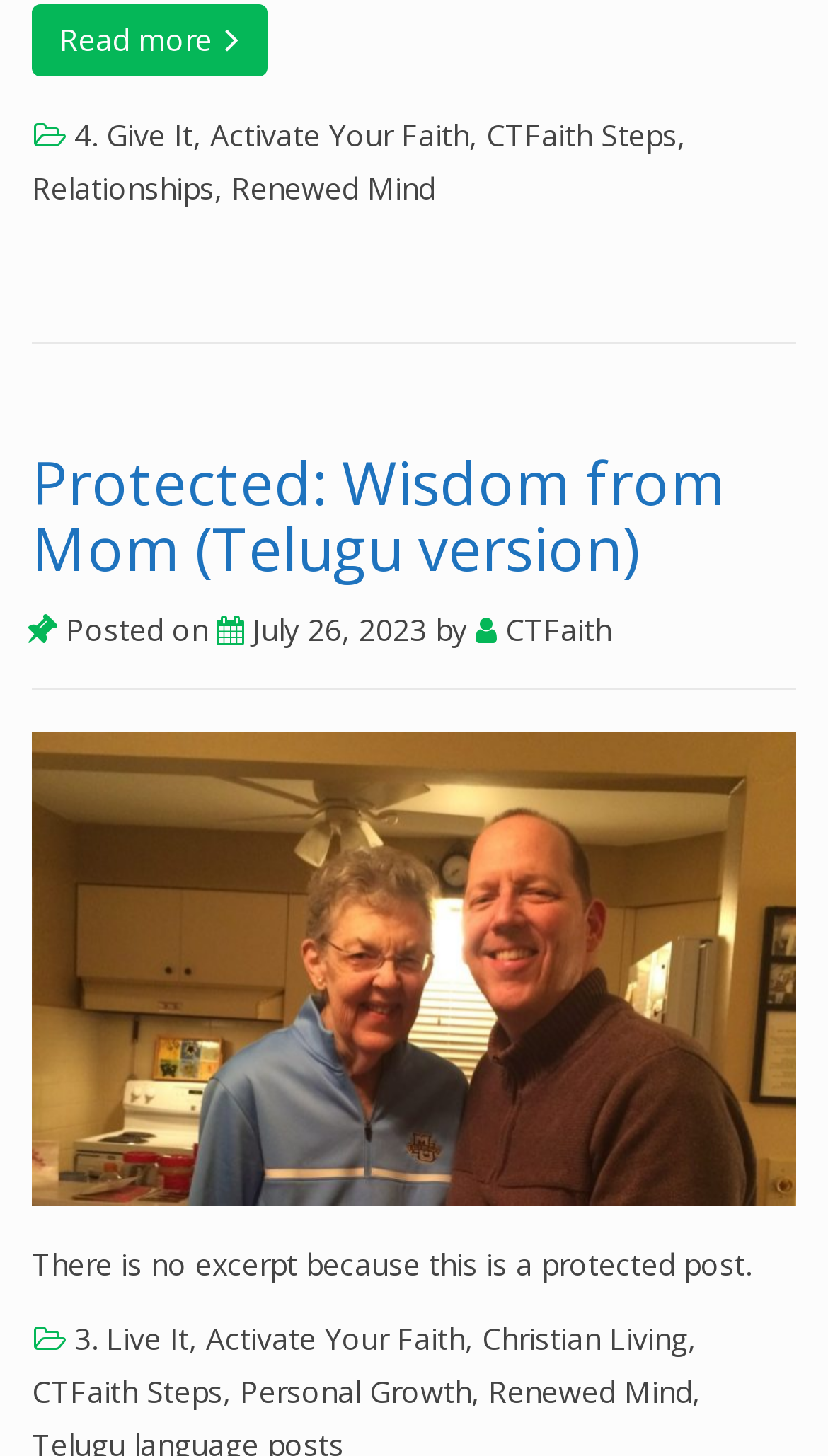Pinpoint the bounding box coordinates of the clickable area needed to execute the instruction: "Check the post date". The coordinates should be specified as four float numbers between 0 and 1, i.e., [left, top, right, bottom].

[0.262, 0.418, 0.526, 0.446]